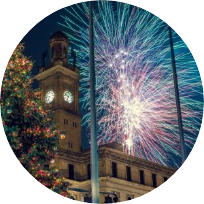Elaborate on the contents of the image in a comprehensive manner.

The image titled "Light up downtown" captures a vibrant scene during a festive nighttime event. In the foreground, a beautifully decorated Christmas tree sparkles with colorful lights, while behind it, a historic clock tower stands tall, illuminated by the dazzling display of fireworks that burst into brilliant colors against the night sky. The fireworks create a mesmerizing backdrop, emphasizing the joyous atmosphere of the celebration in downtown Canton, Ohio. The scene encapsulates the essence of holiday cheer, blending seasonal decor with the excitement of fireworks to create a memorable visual experience.